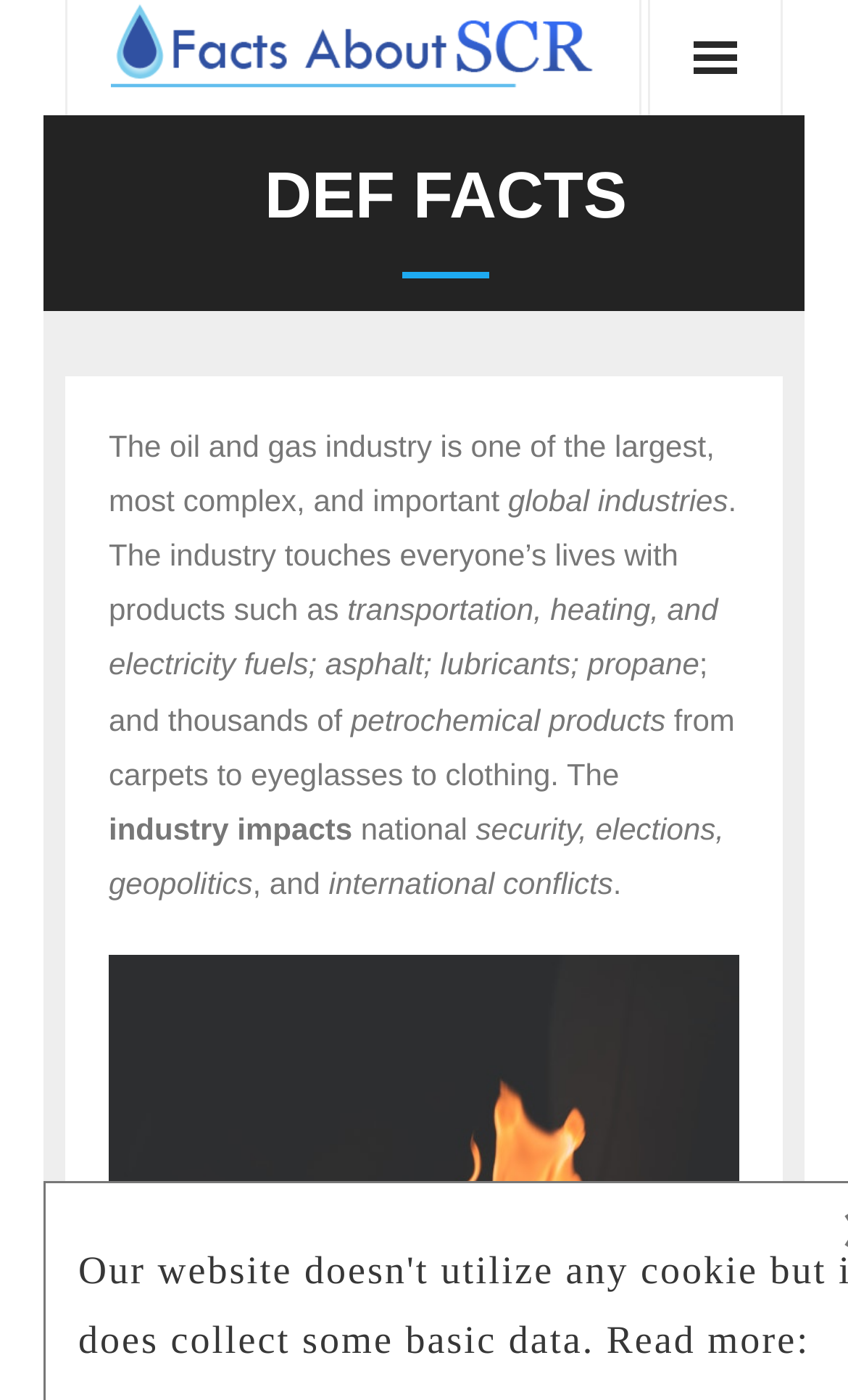How does the industry touch everyone's lives?
Using the screenshot, give a one-word or short phrase answer.

Through its products